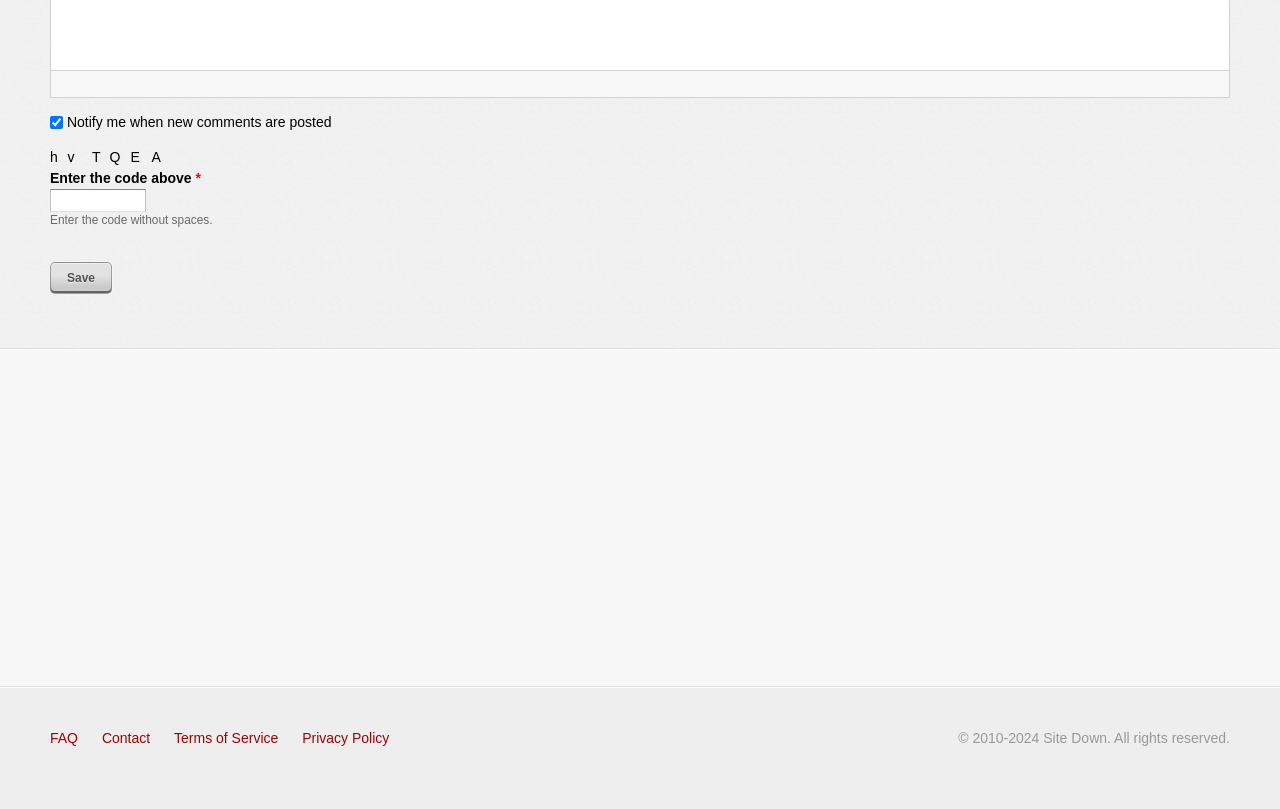Return the bounding box coordinates of the UI element that corresponds to this description: "name="op" value="Save"". The coordinates must be given as four float numbers in the range of 0 and 1, [left, top, right, bottom].

[0.039, 0.324, 0.088, 0.364]